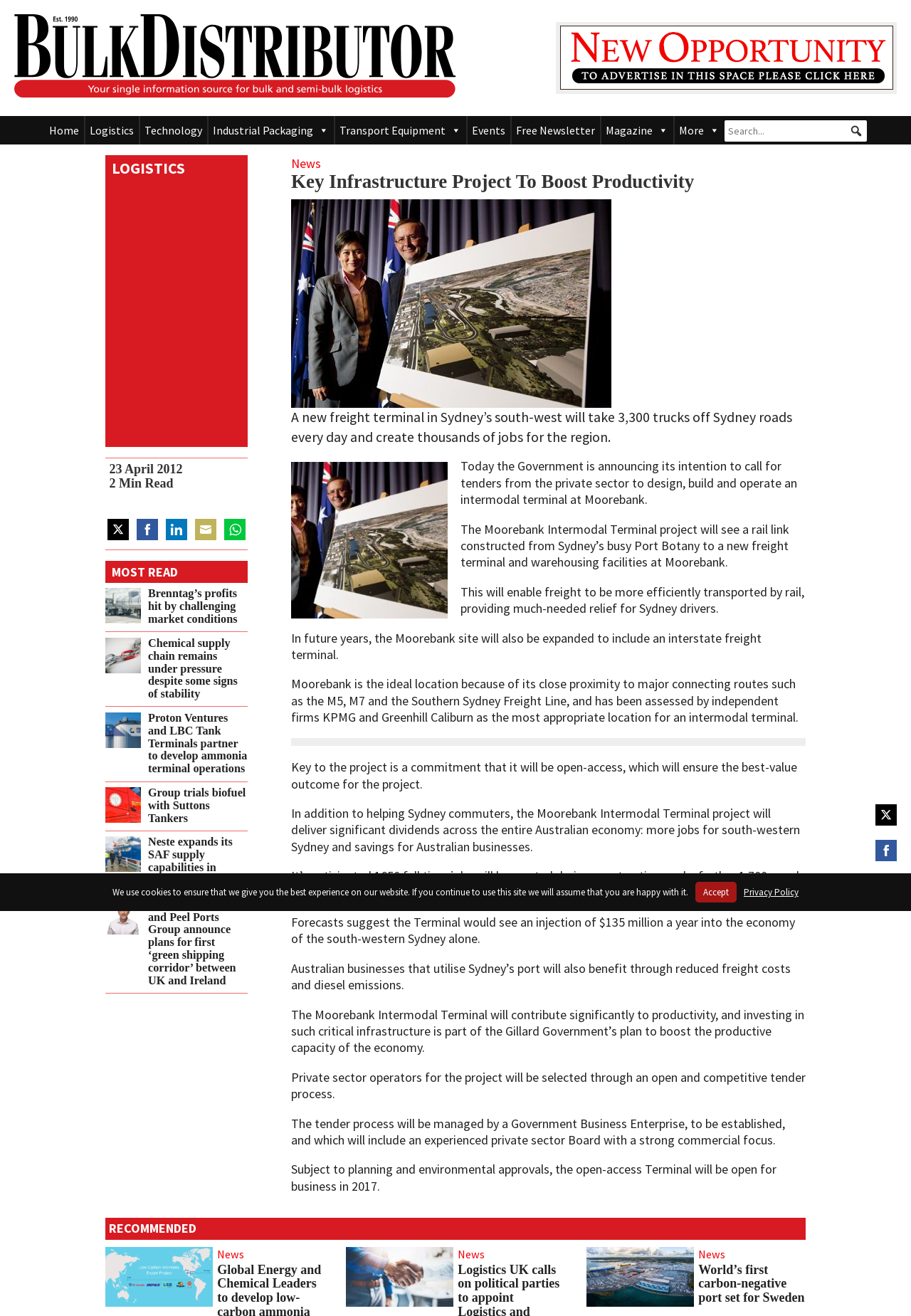Please locate the clickable area by providing the bounding box coordinates to follow this instruction: "Share on Twitter".

[0.118, 0.394, 0.141, 0.41]